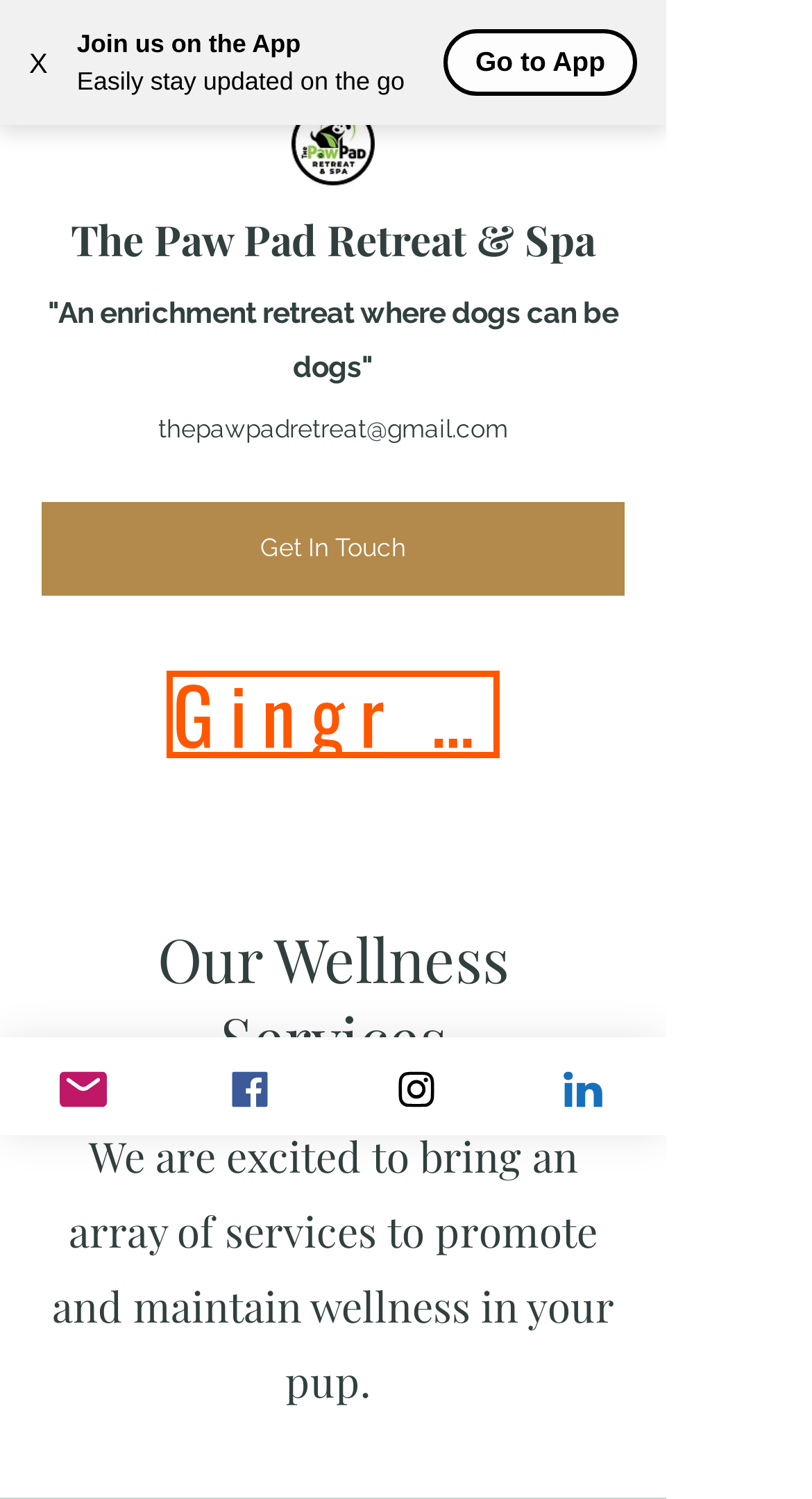From the webpage screenshot, predict the bounding box of the UI element that matches this description: "Gingr Sign In".

[0.205, 0.447, 0.615, 0.505]